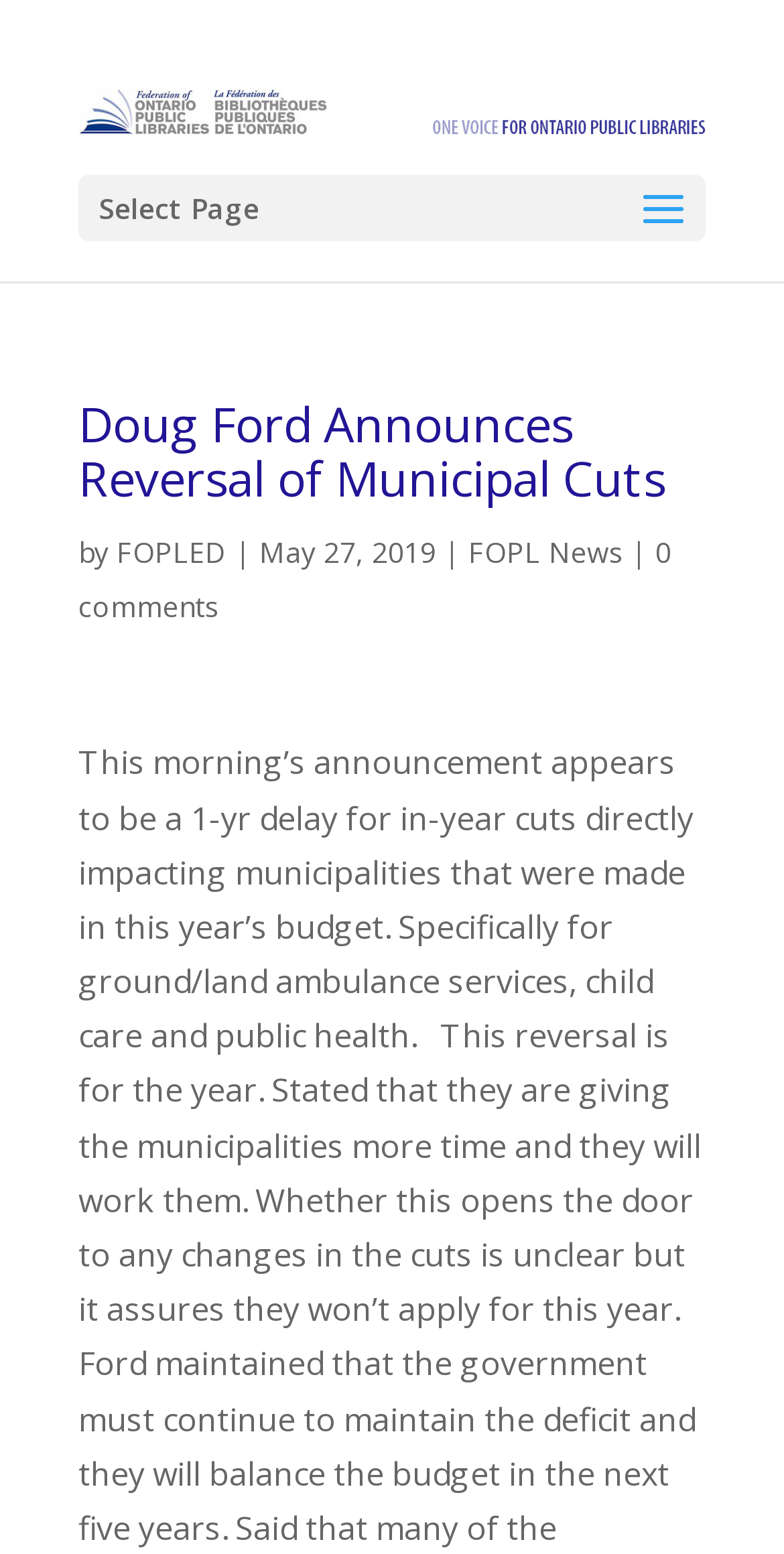What is the name of the organization?
Refer to the image and give a detailed answer to the query.

The name of the organization can be found in the top-left corner of the webpage, where it is written as 'Federation of Ontario Public Libraries' and also has an image with the same name.